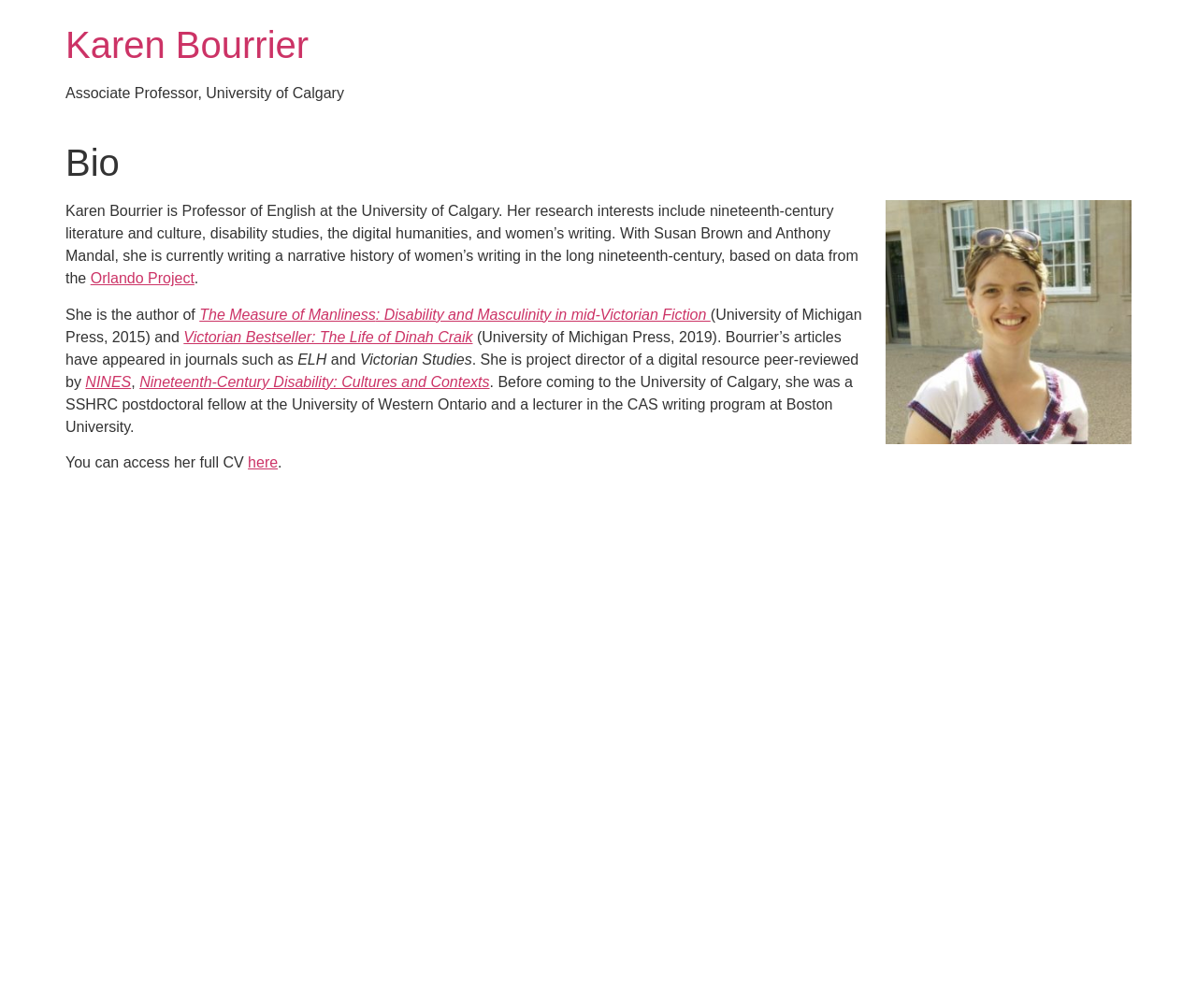Can you look at the image and give a comprehensive answer to the question:
Where did Karen Bourrier work as a lecturer?

As mentioned in the bio section, before coming to the University of Calgary, Karen Bourrier was a lecturer in the CAS writing program at Boston University.